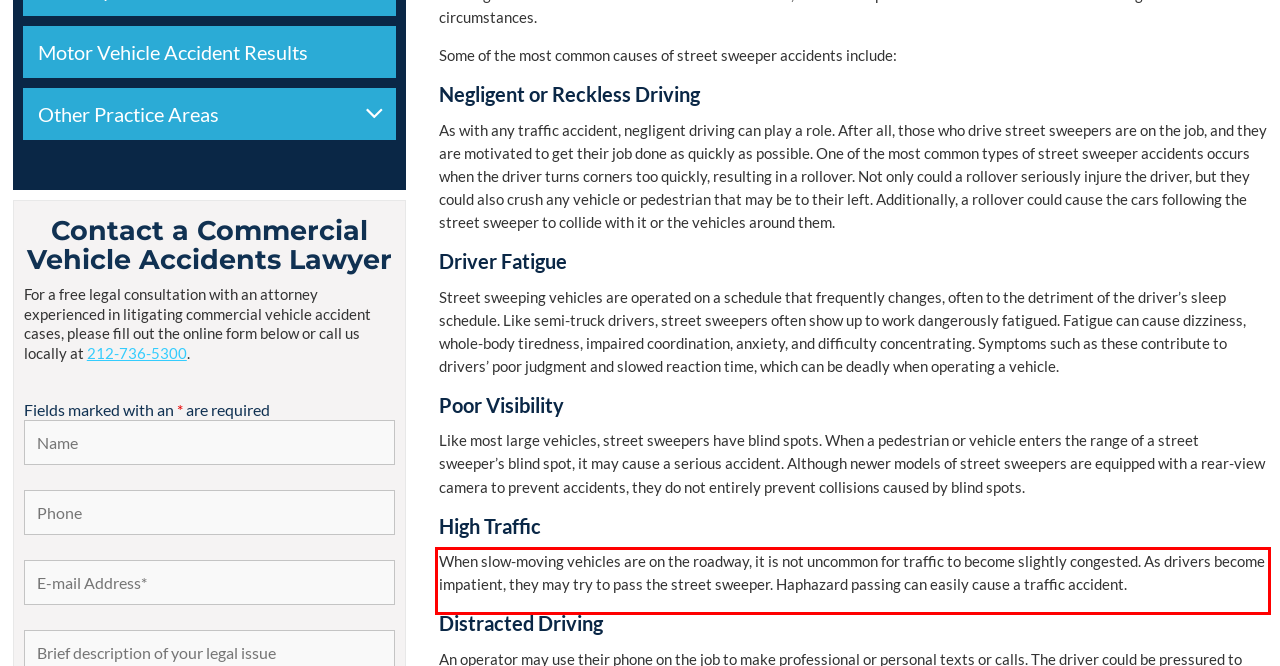Analyze the screenshot of a webpage where a red rectangle is bounding a UI element. Extract and generate the text content within this red bounding box.

When slow-moving vehicles are on the roadway, it is not uncommon for traffic to become slightly congested. As drivers become impatient, they may try to pass the street sweeper. Haphazard passing can easily cause a traffic accident.